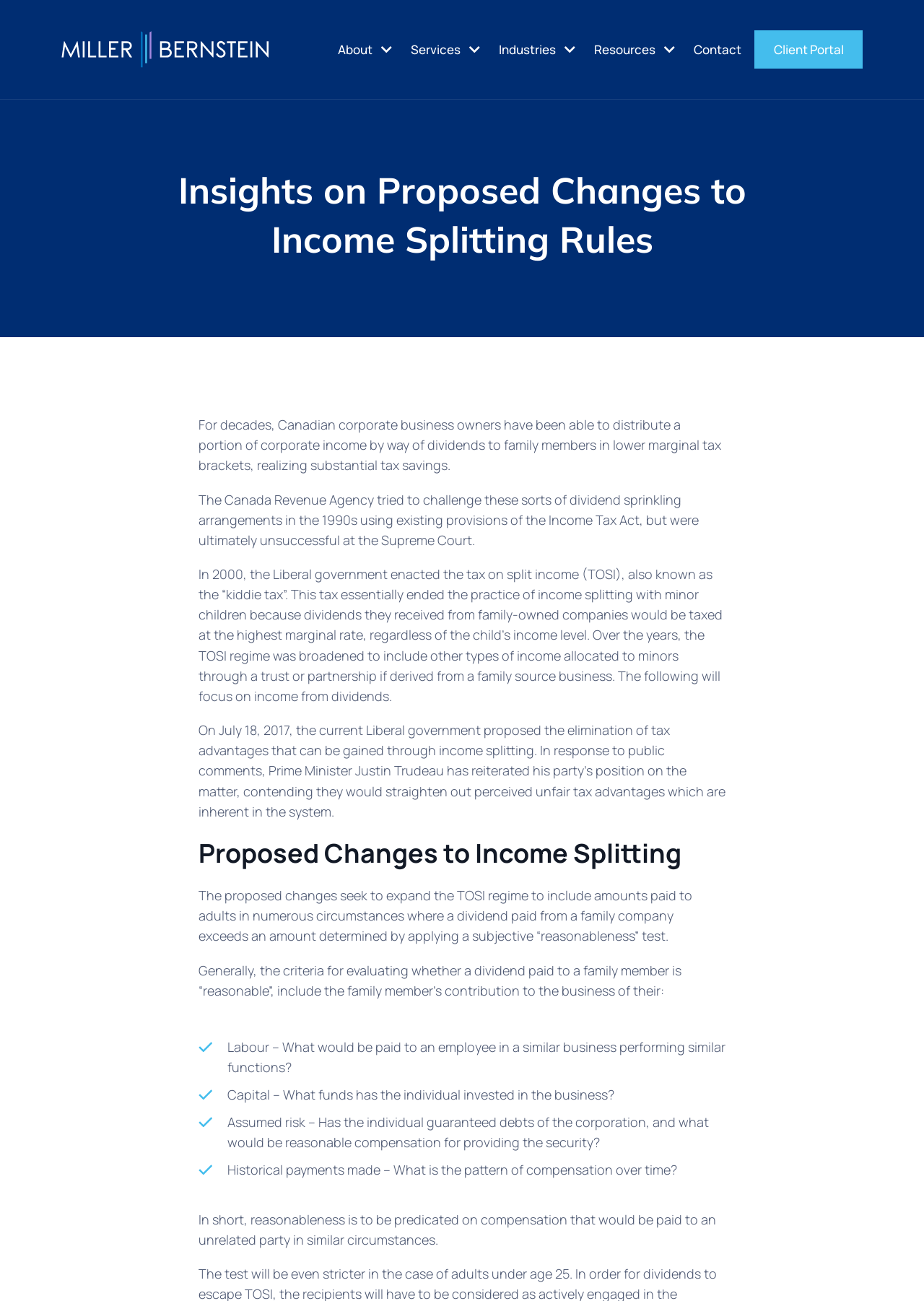Respond to the following query with just one word or a short phrase: 
What criteria are used to evaluate reasonableness of dividend payments?

Labour, Capital, Assumed risk, Historical payments